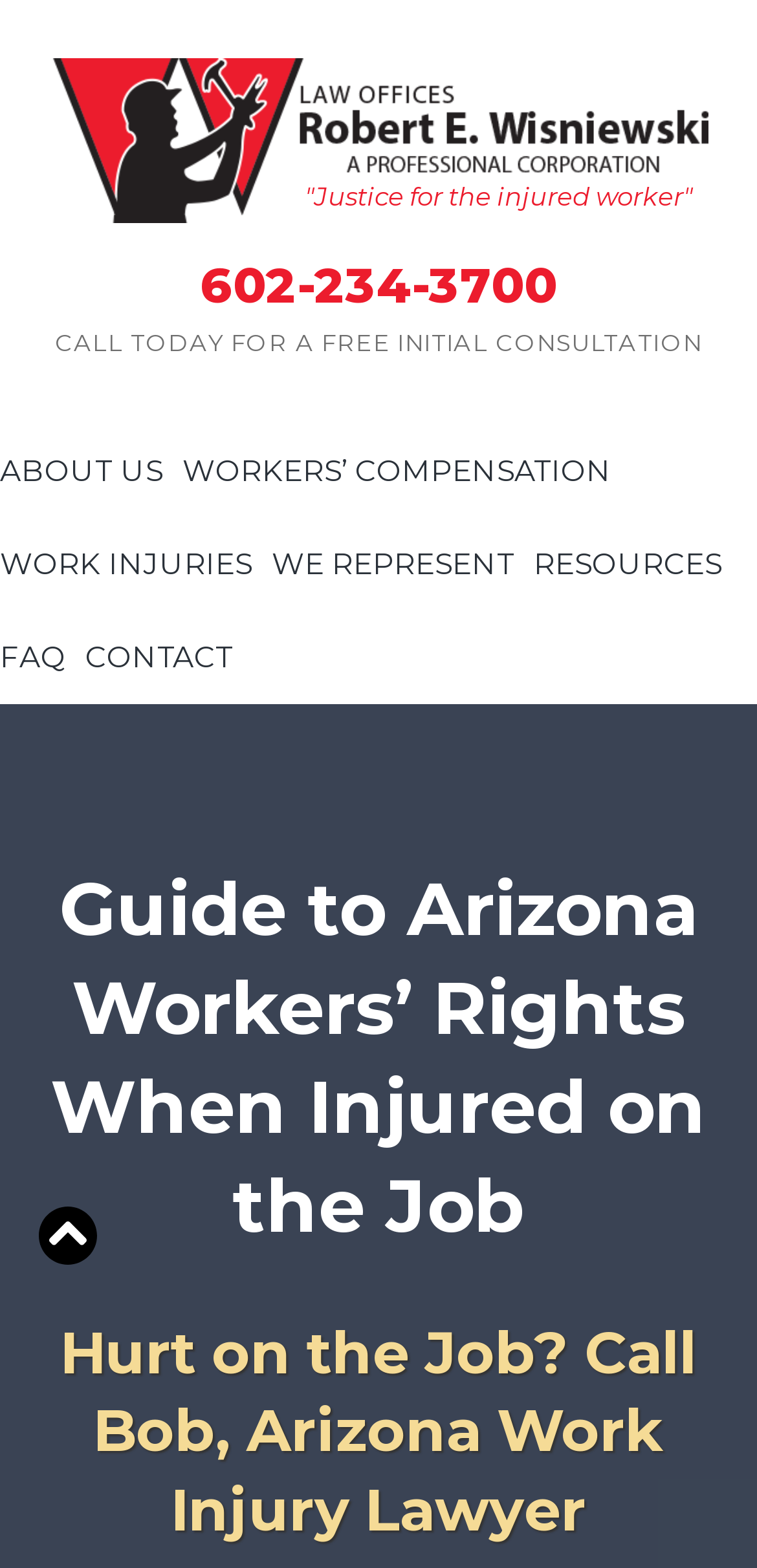Answer the following query concisely with a single word or phrase:
What is the topic of the guide on the webpage?

Arizona Workers’ Rights